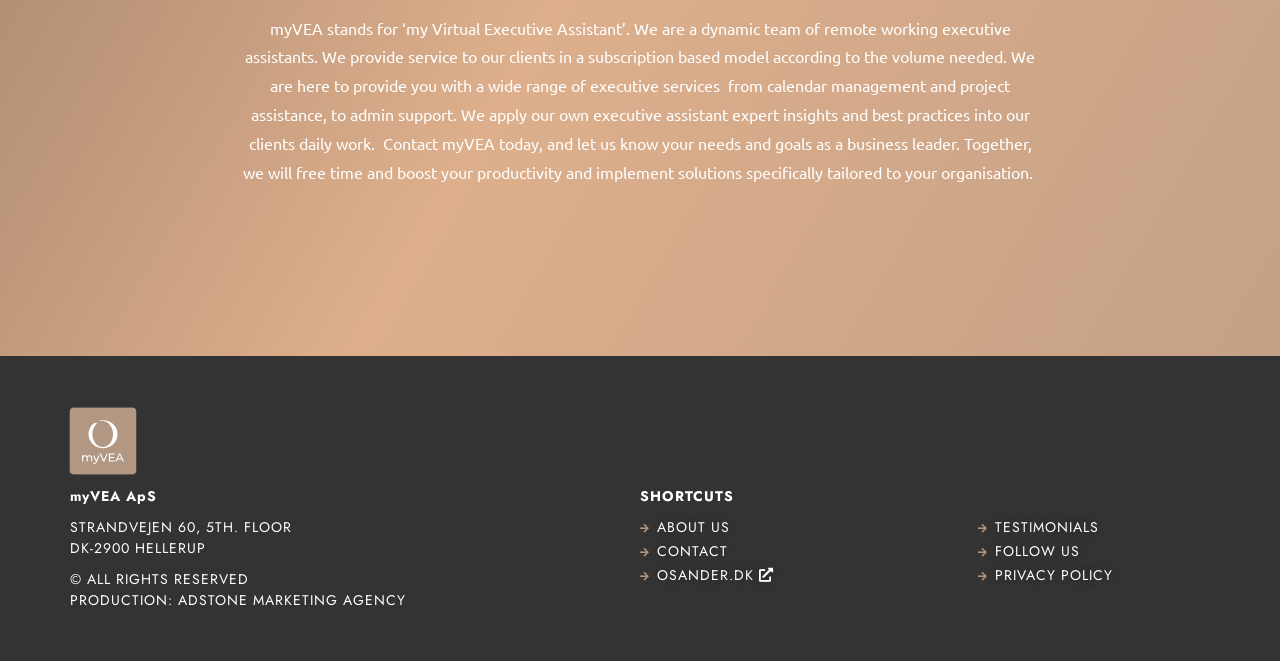Please specify the bounding box coordinates of the clickable region necessary for completing the following instruction: "go to the 'TESTIMONIALS' section". The coordinates must consist of four float numbers between 0 and 1, i.e., [left, top, right, bottom].

[0.764, 0.783, 0.942, 0.814]